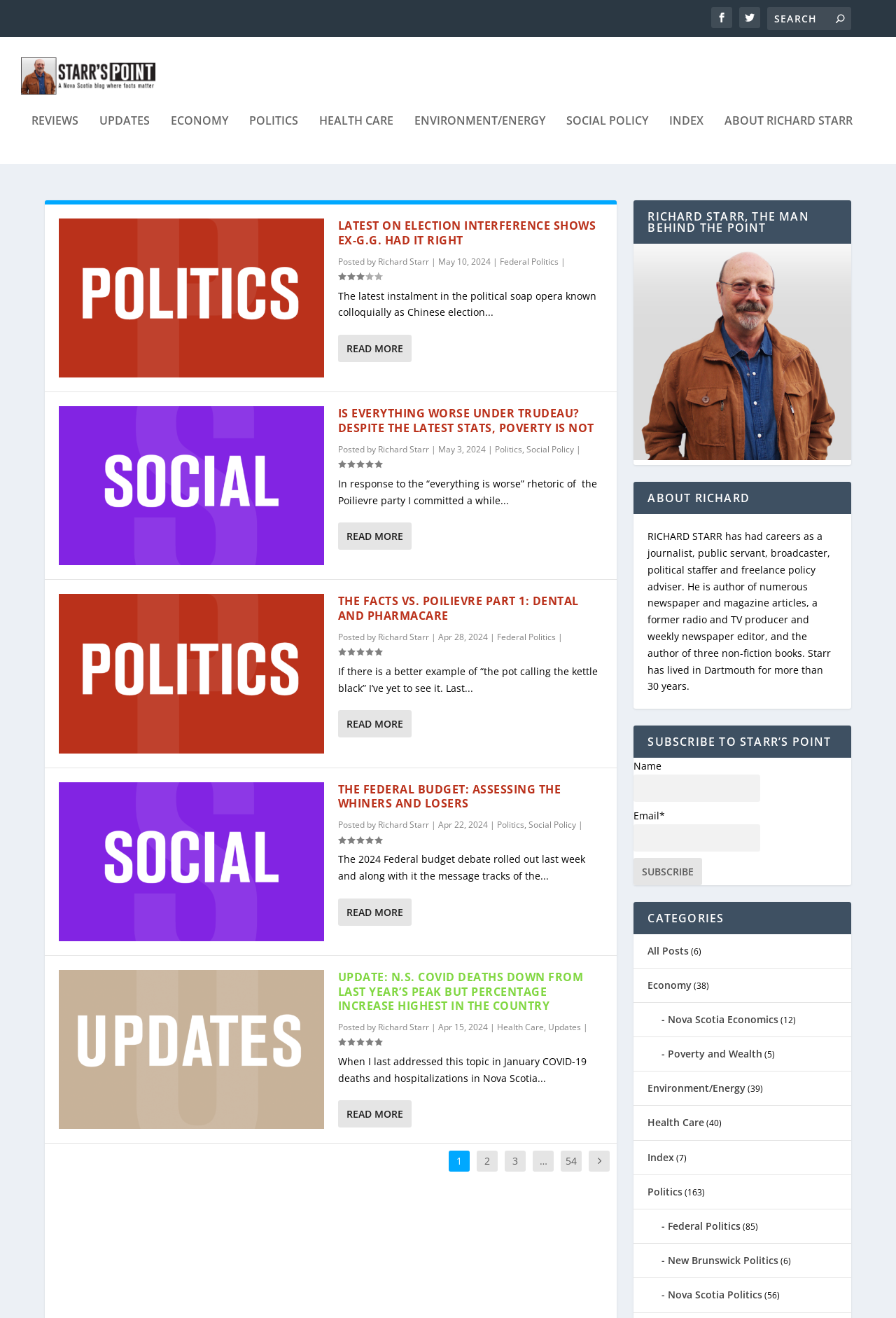Please identify the coordinates of the bounding box that should be clicked to fulfill this instruction: "Read more about the federal budget".

[0.377, 0.674, 0.459, 0.695]